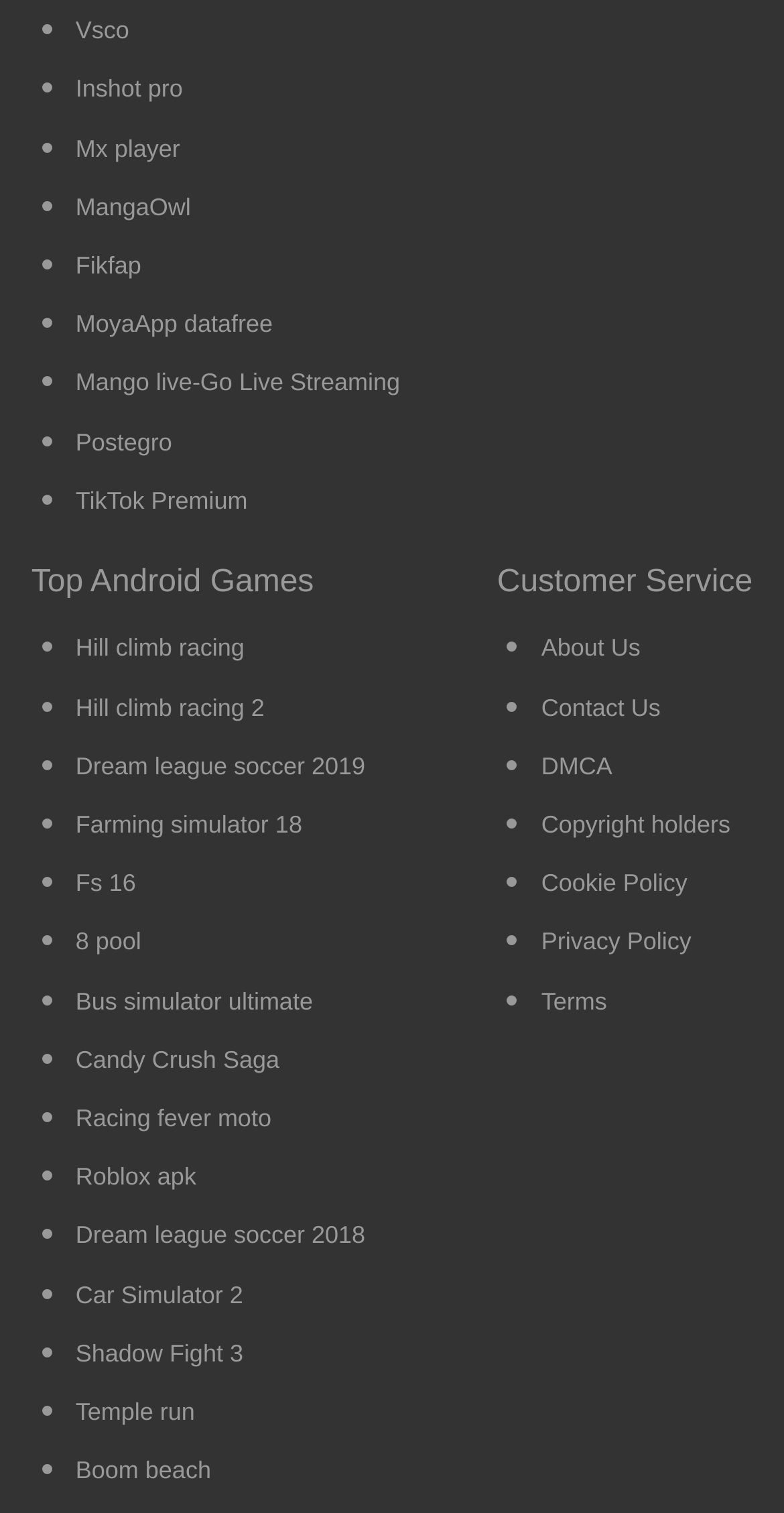Provide a brief response to the question below using one word or phrase:
How many sections are there in the webpage?

2